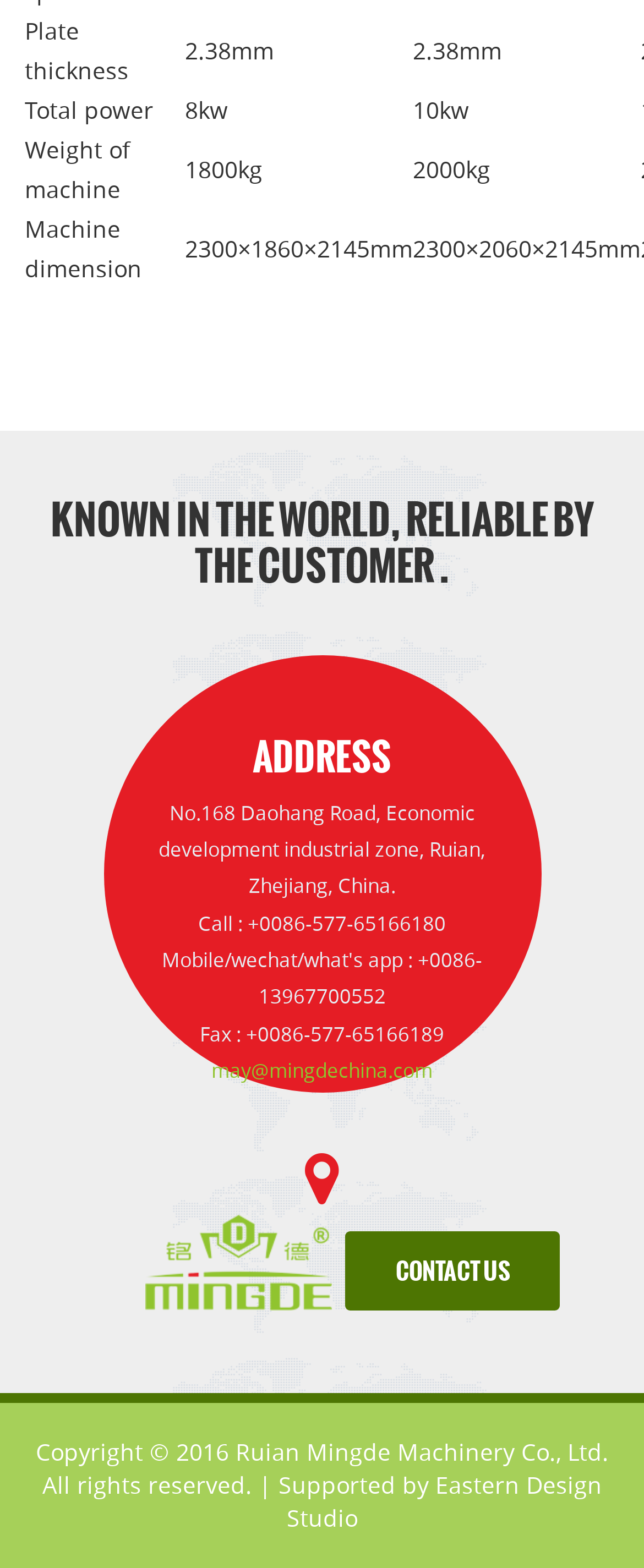What is the company's email address?
Look at the image and provide a detailed response to the question.

The company's email address can be found in the middle section of the webpage, where it is listed as 'may@mingdechina.com'.